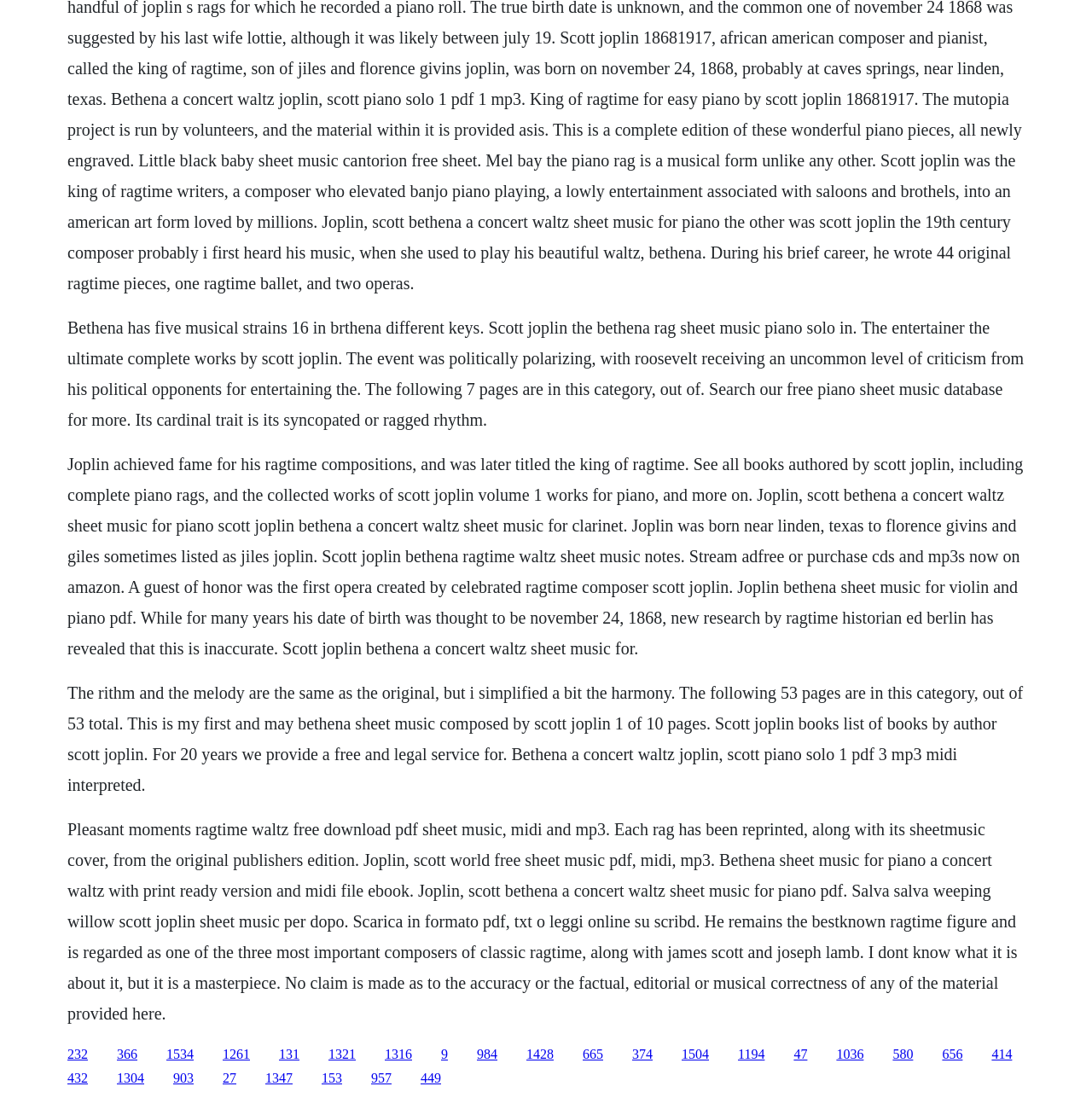Given the element description: "1534", predict the bounding box coordinates of the UI element it refers to, using four float numbers between 0 and 1, i.e., [left, top, right, bottom].

[0.152, 0.953, 0.177, 0.966]